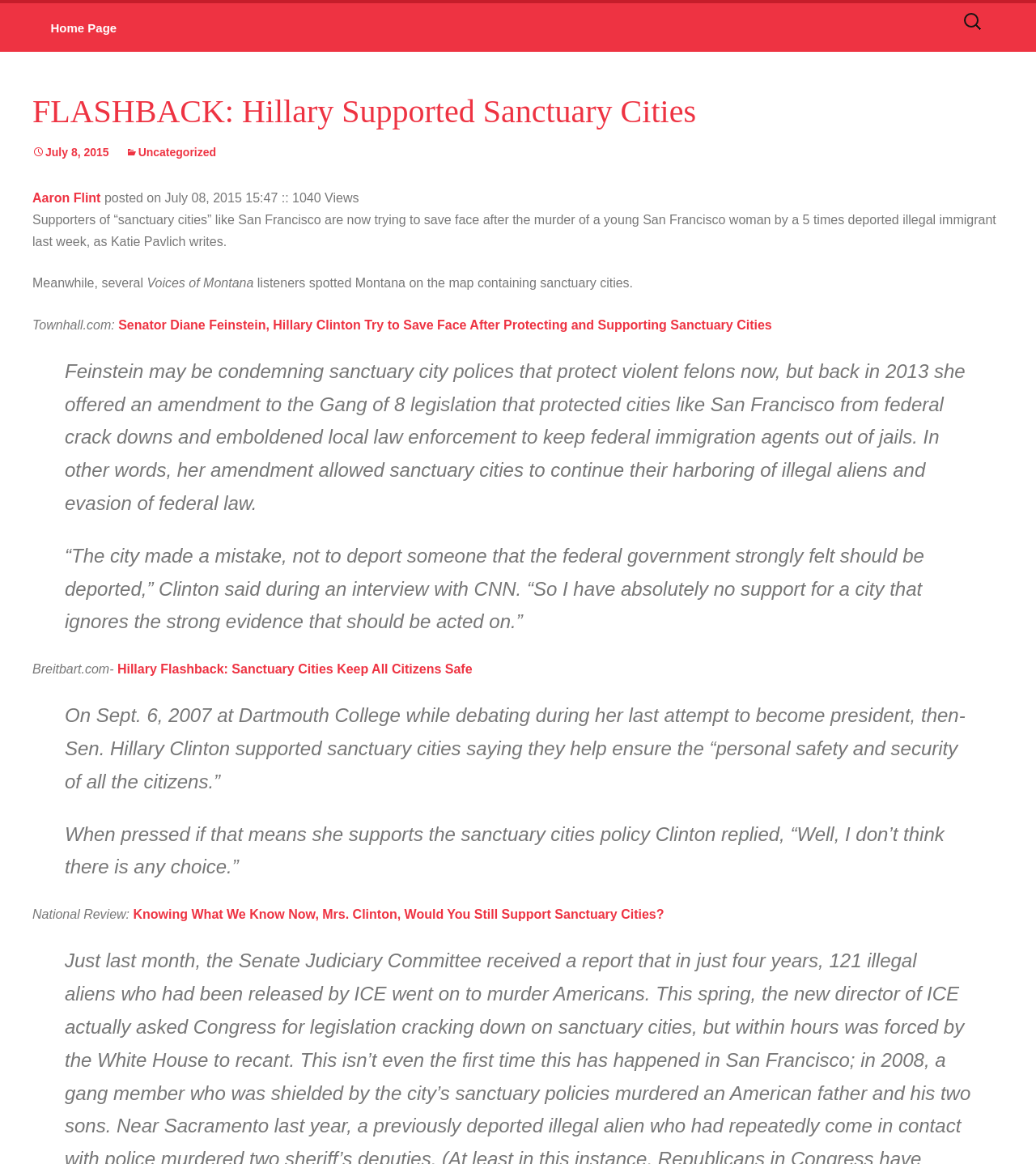Please locate the bounding box coordinates of the element that should be clicked to achieve the given instruction: "Check the link about Senator Diane Feinstein".

[0.114, 0.273, 0.745, 0.285]